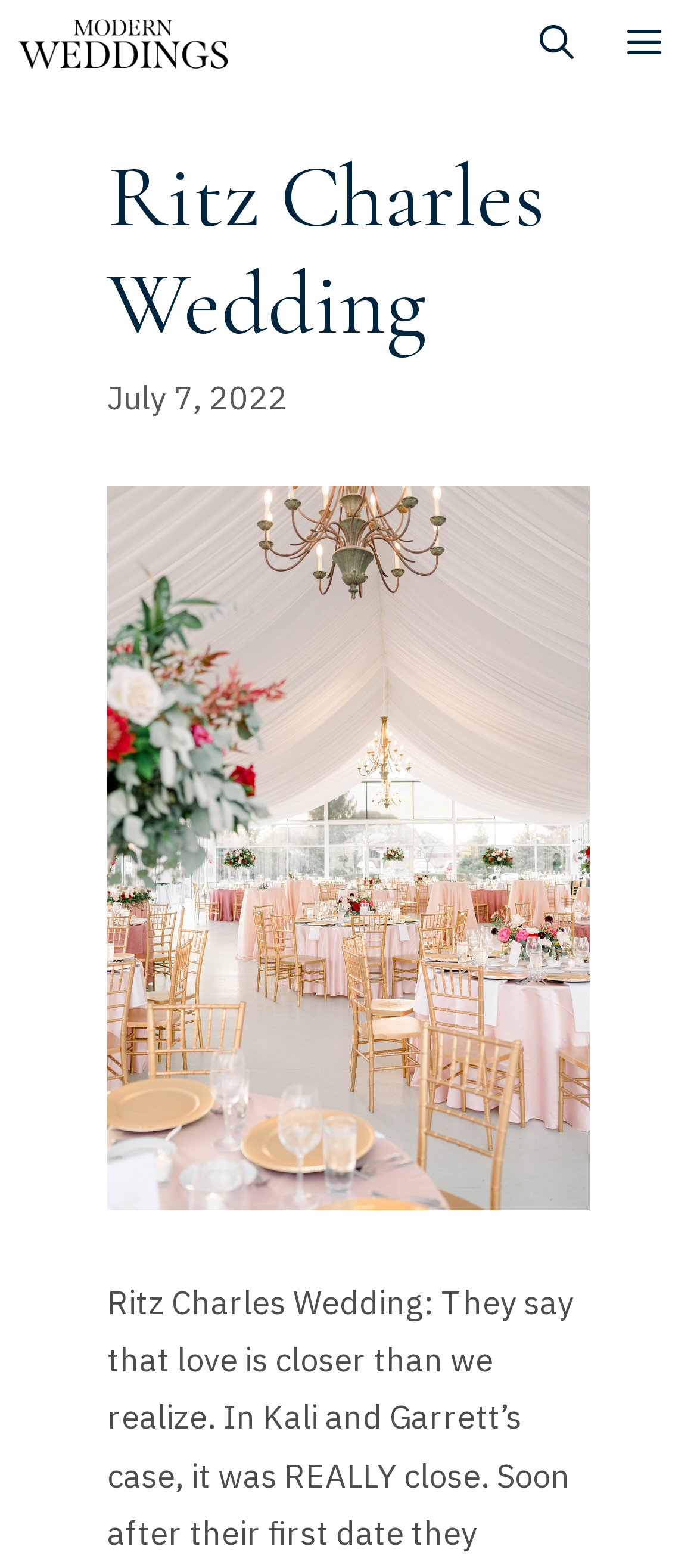Using the information in the image, give a detailed answer to the following question: What is the name of the wedding venue?

The name of the wedding venue can be found in the header section of the webpage, which is 'Ritz Charles Wedding'. This suggests that the webpage is related to a wedding event or service provided by Ritz Charles.